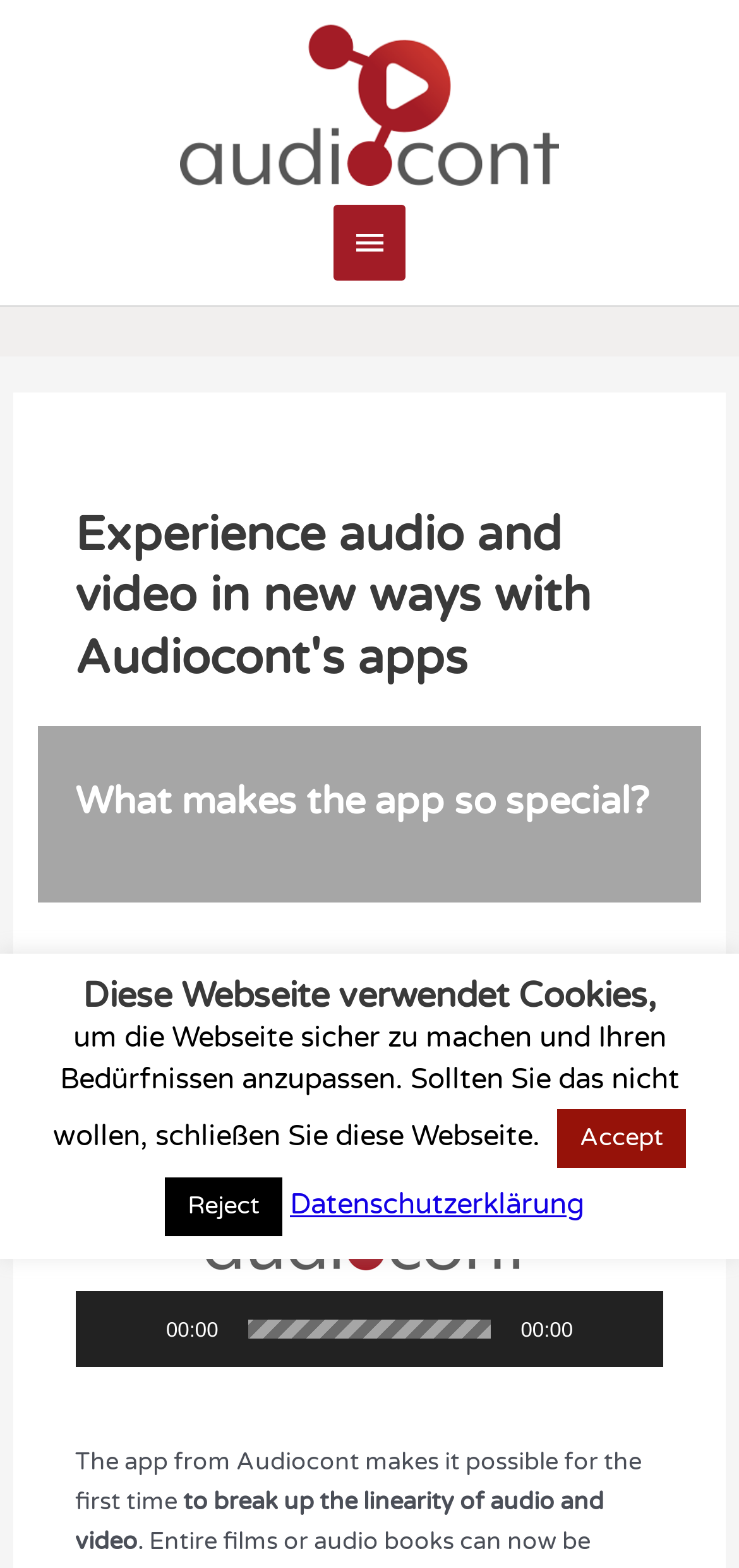Find the bounding box coordinates of the area that needs to be clicked in order to achieve the following instruction: "Play the video". The coordinates should be specified as four float numbers between 0 and 1, i.e., [left, top, right, bottom].

[0.143, 0.836, 0.194, 0.86]